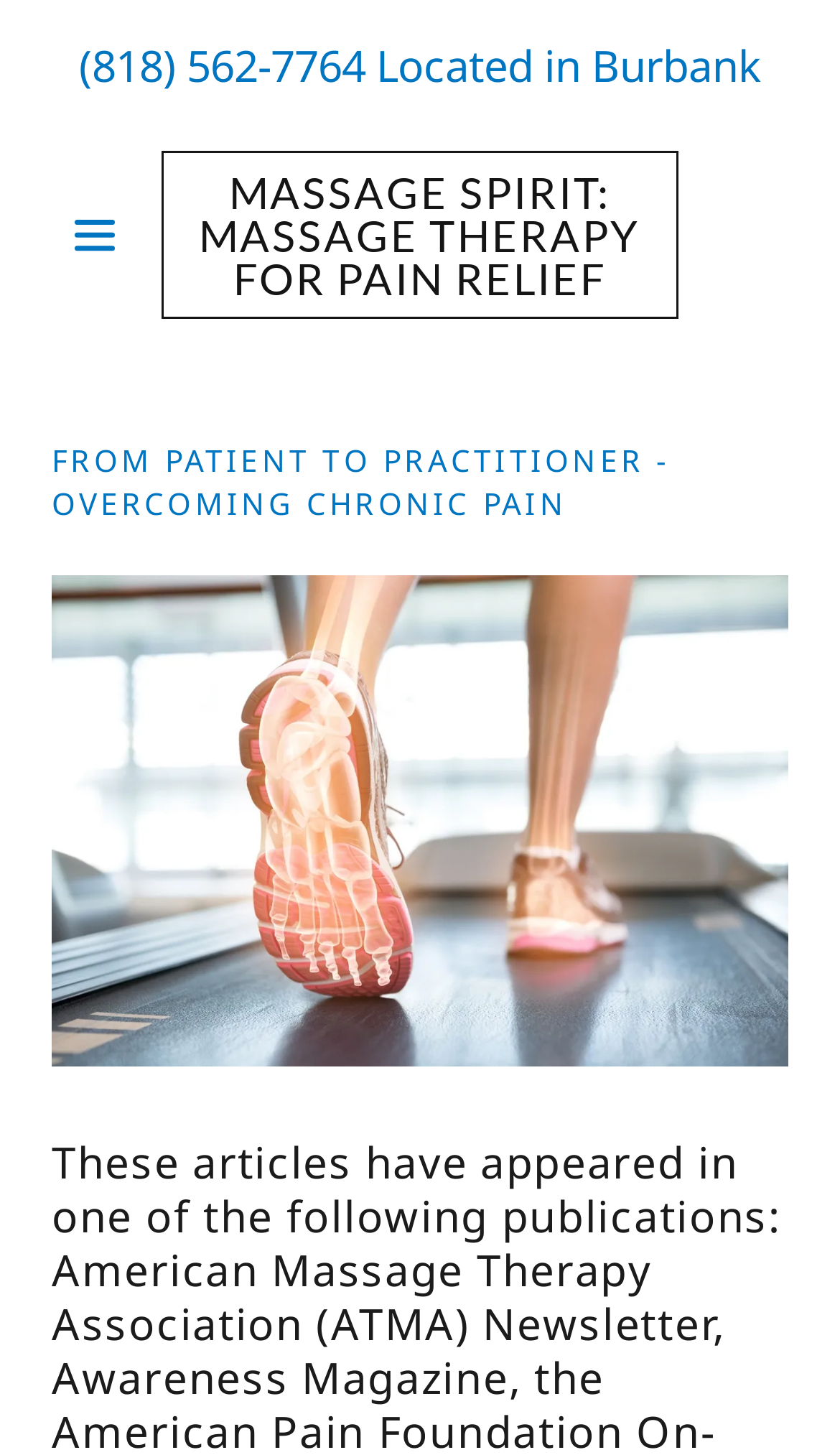How many images are on the webpage?
Refer to the image and provide a one-word or short phrase answer.

2